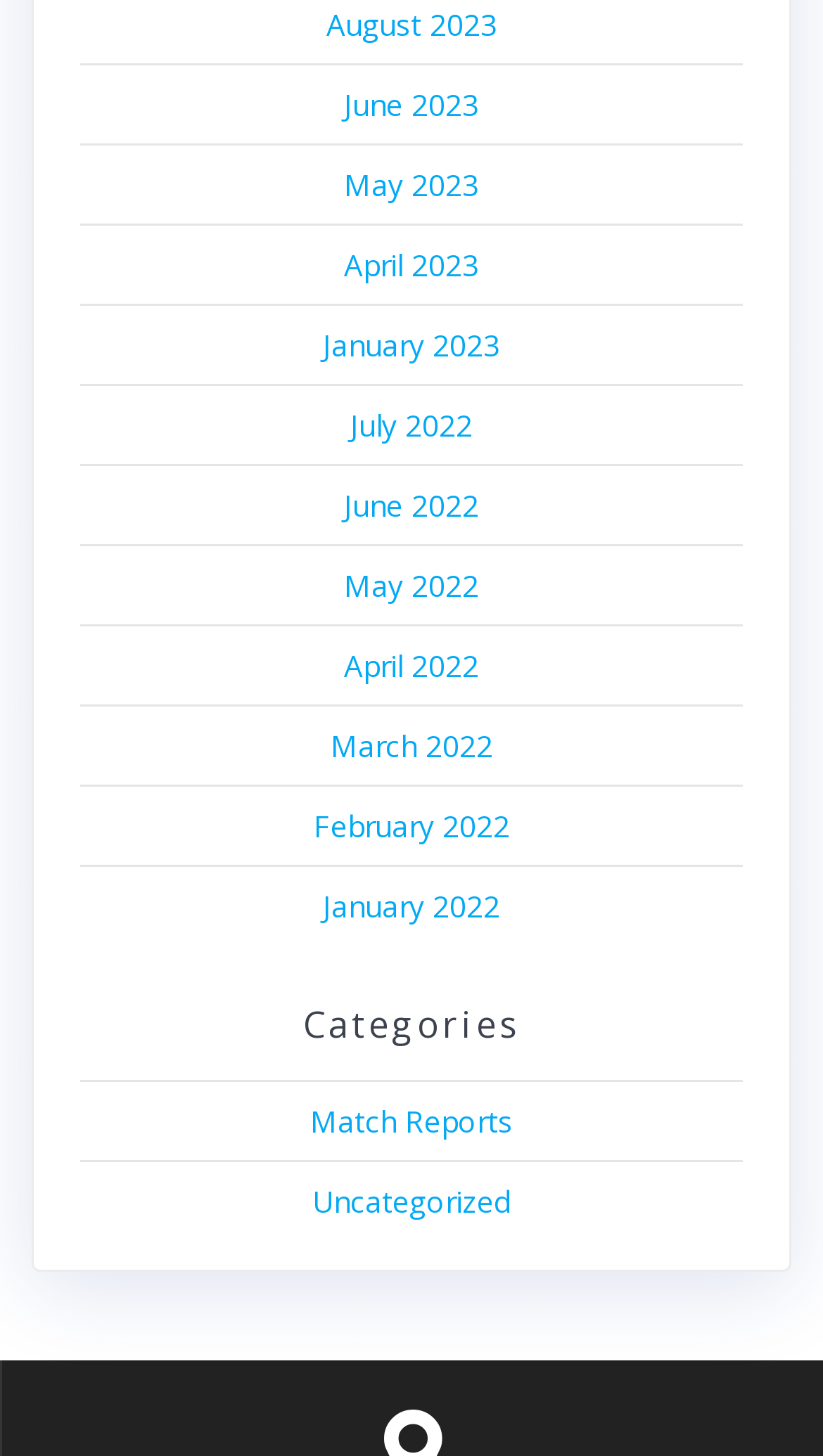How many months are listed from 2022?
Please provide a single word or phrase as your answer based on the screenshot.

7